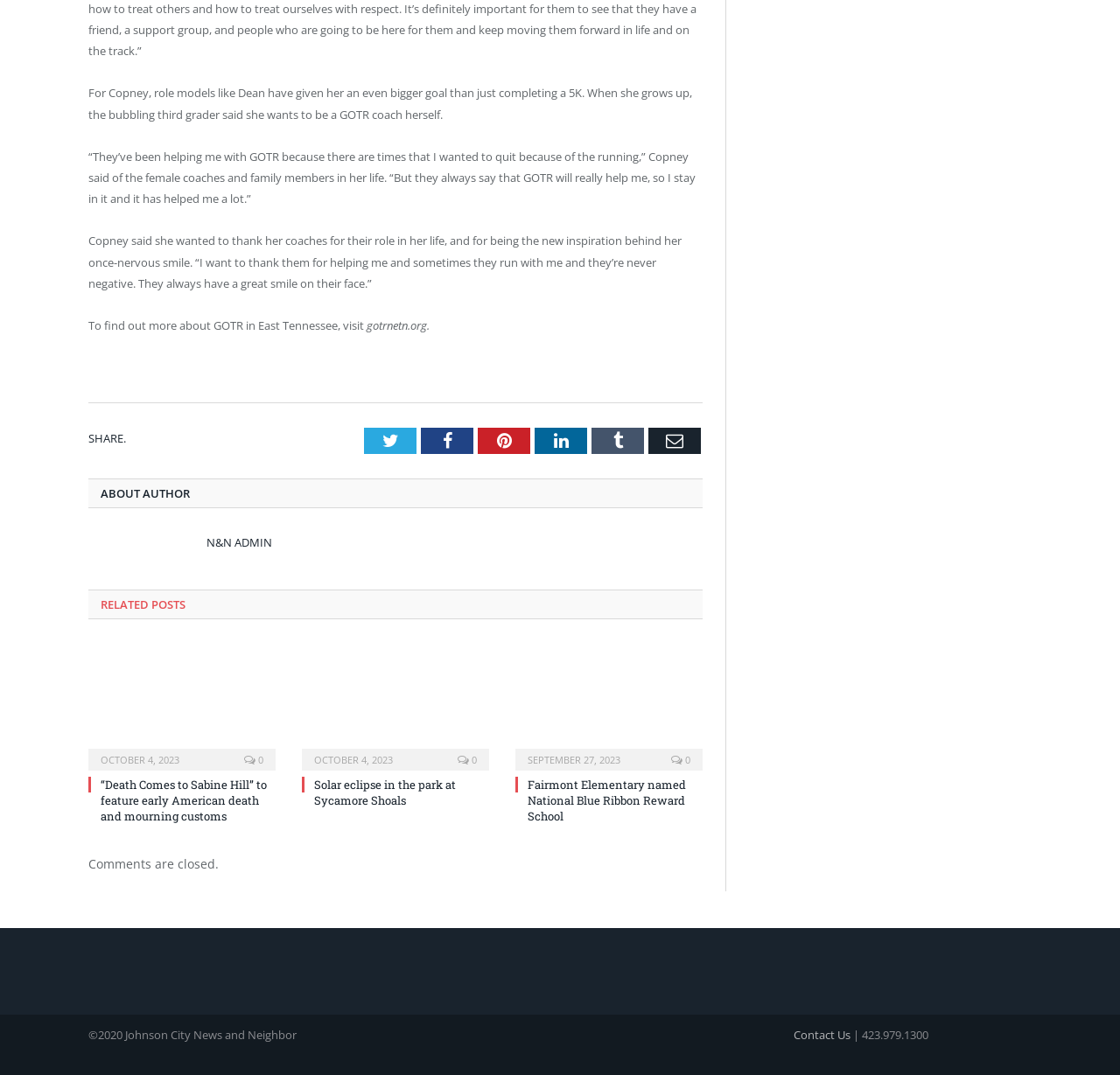What is the name of the organization mentioned in the article?
Examine the webpage screenshot and provide an in-depth answer to the question.

The article mentions 'GOTR' which stands for 'Girls on the Run', an organization that helps girls develop self-confidence and self-esteem through running and other activities.